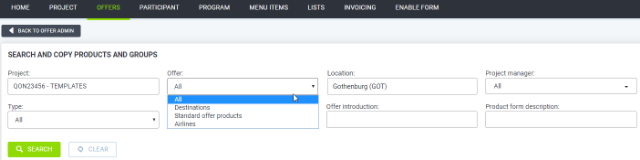Create an extensive caption that includes all significant details of the image.

The image captures a user interface for managing offers within the project management tool. The section titled "SEARCH AND COPY PRODUCTS AND GROUPS" prominently features input fields for defining search criteria related to projects. It includes a dropdown menu labeled "Offer," where users can select from categories such as "All," "Destinations," "Standard offer products," and "Affiliates." Additionally, fields for "Project," "Location," and "Project manager" allow for further refinement of the search. The interface is designed to facilitate quick access to relevant templates and products, enhancing productivity for project managers. The layout suggests an intuitive design, making it easier for users to navigate the system efficiently.